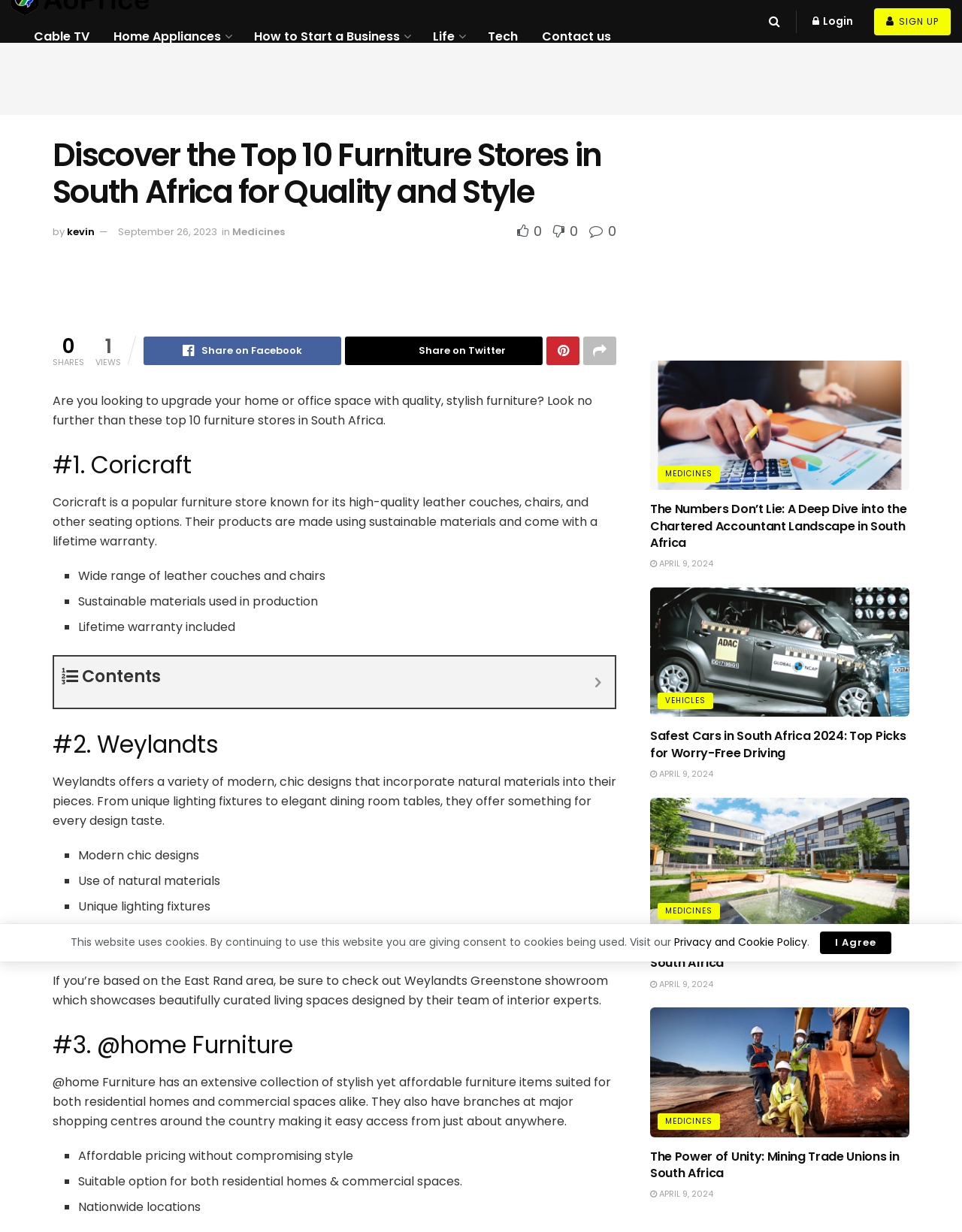Identify and provide the main heading of the webpage.

Discover the Top 10 Furniture Stores in South Africa for Quality and Style